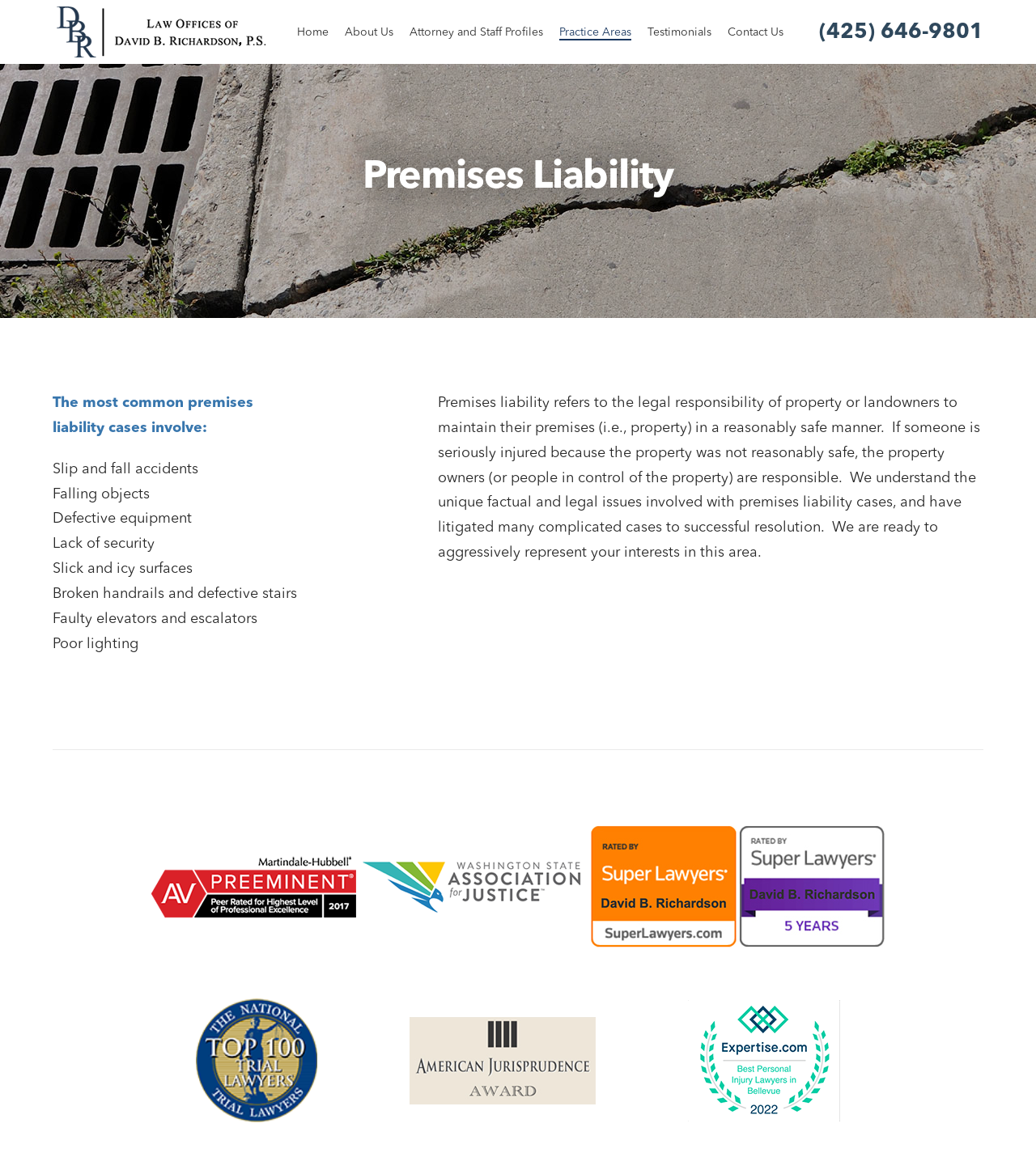Please provide a comprehensive response to the question below by analyzing the image: 
What is the purpose of premises liability?

I read the static text element that describes premises liability and found that it refers to the legal responsibility of property or landowners to maintain their premises in a reasonably safe manner.